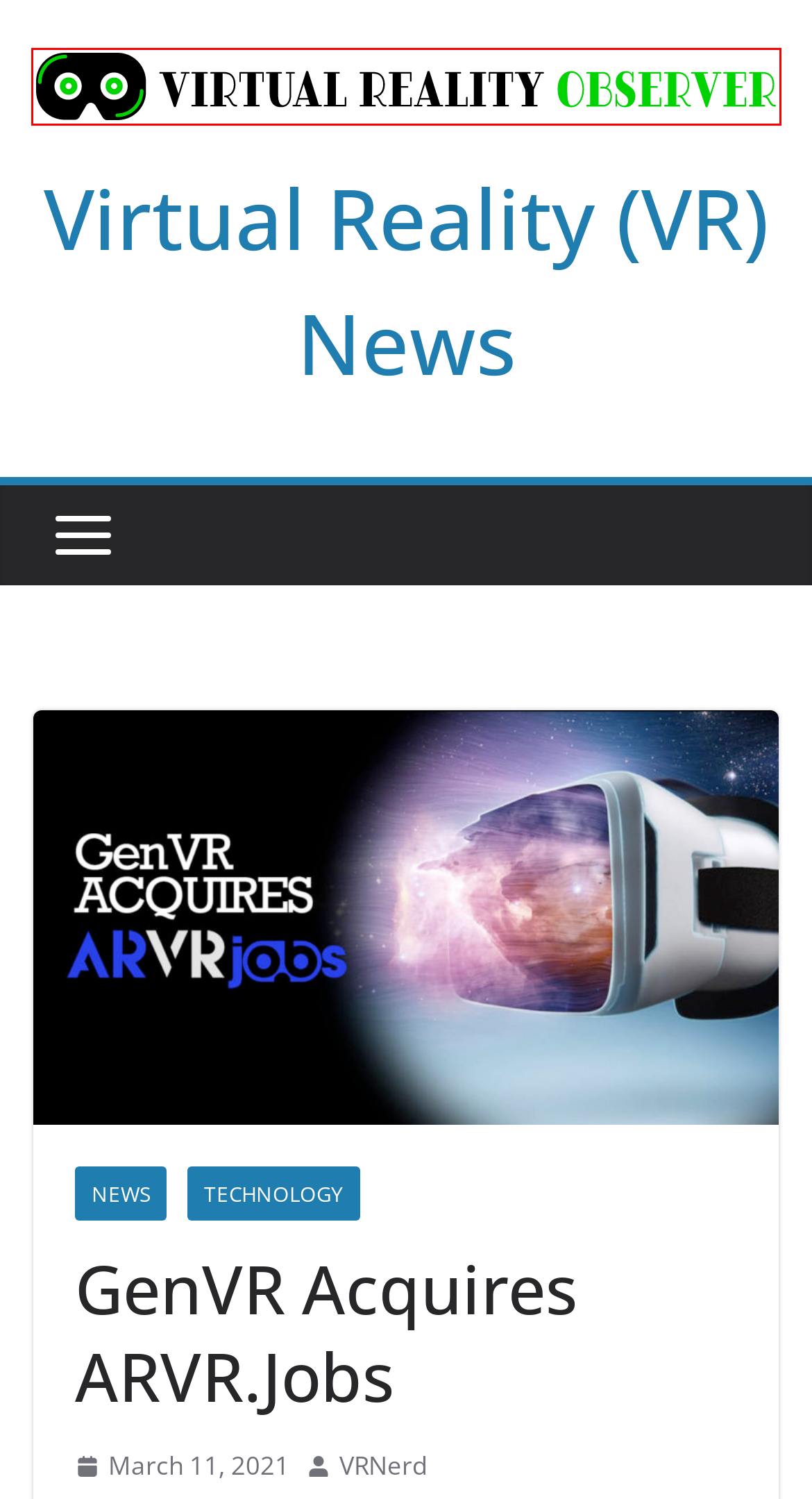You are provided a screenshot of a webpage featuring a red bounding box around a UI element. Choose the webpage description that most accurately represents the new webpage after clicking the element within the red bounding box. Here are the candidates:
A. NEWS Archives - Virtual Reality (VR) News
B. VR GUIDE Archives - Virtual Reality (VR) News
C. TECHNOLOGY Archives - Virtual Reality (VR) News
D. GenVR.com – Helping to build the metaverse.
E. Virtual Reality (VR) News
F. INTERVIEWS Archives - Virtual Reality (VR) News
G. VRNerd, Author at Virtual Reality (VR) News
H. REVIEWS Archives - Virtual Reality (VR) News

E